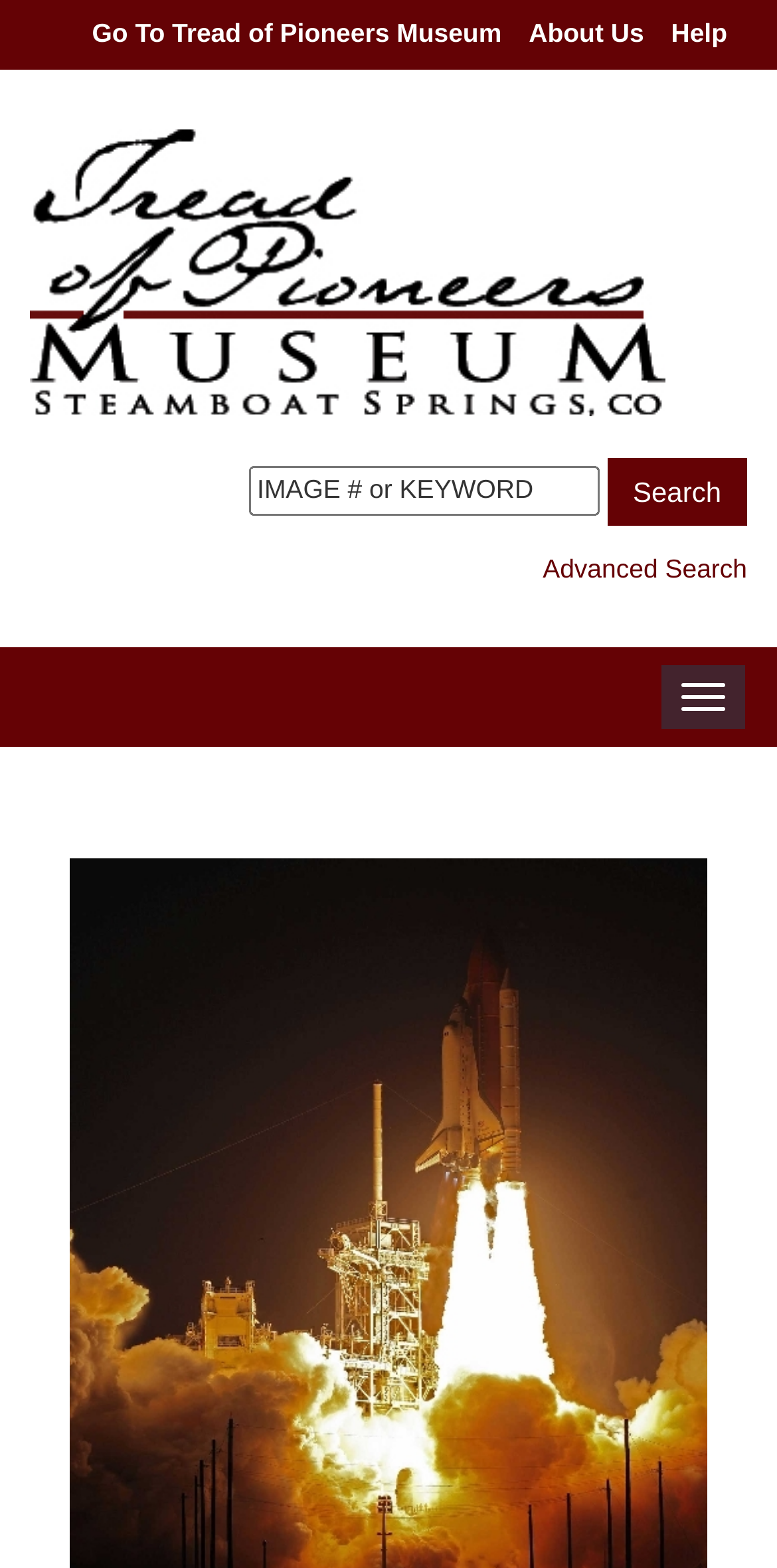Identify the bounding box coordinates of the area you need to click to perform the following instruction: "Visit 'Table Portal Distributors'".

None